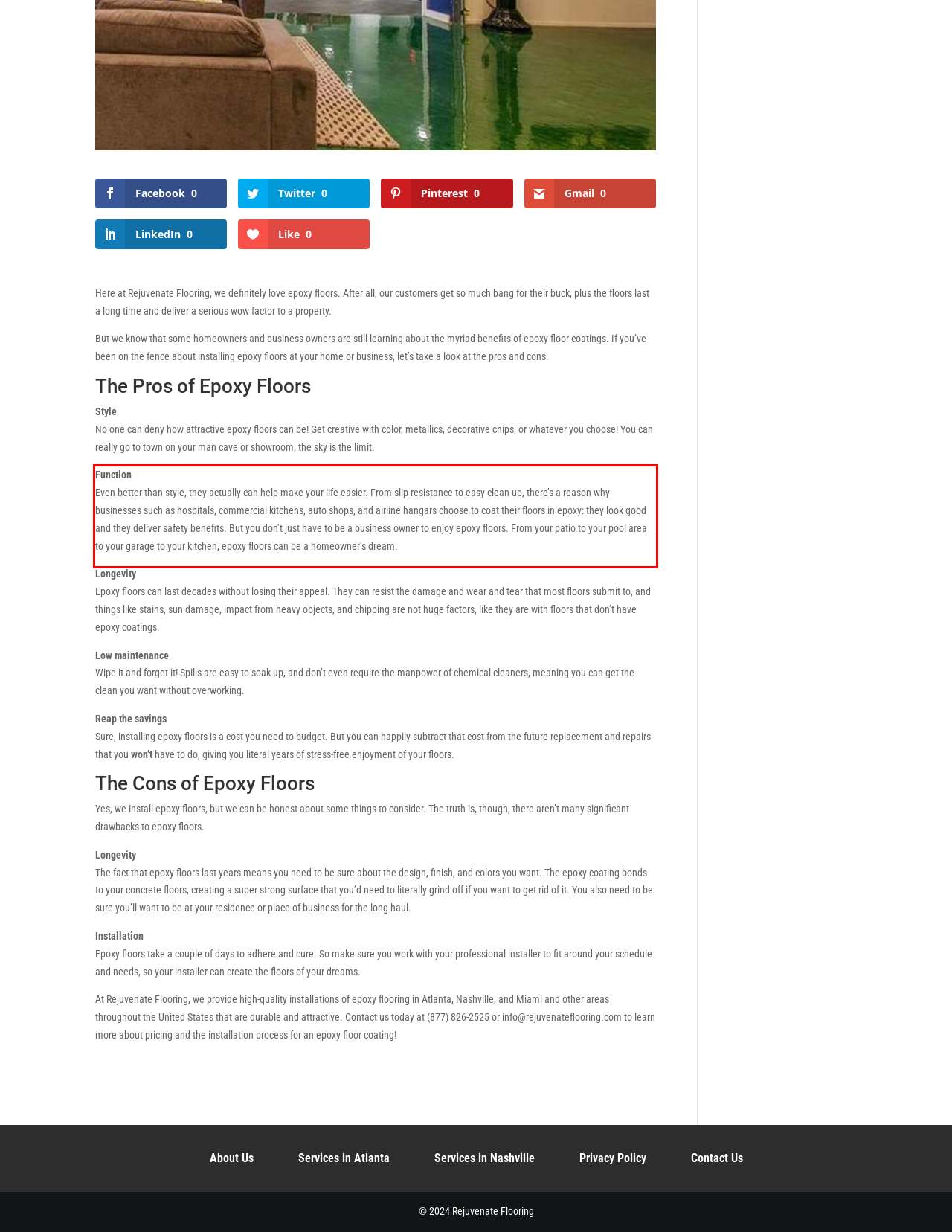You have a screenshot of a webpage with a red bounding box. Identify and extract the text content located inside the red bounding box.

Function Even better than style, they actually can help make your life easier. From slip resistance to easy clean up, there’s a reason why businesses such as hospitals, commercial kitchens, auto shops, and airline hangars choose to coat their floors in epoxy: they look good and they deliver safety benefits. But you don’t just have to be a business owner to enjoy epoxy floors. From your patio to your pool area to your garage to your kitchen, epoxy floors can be a homeowner’s dream.